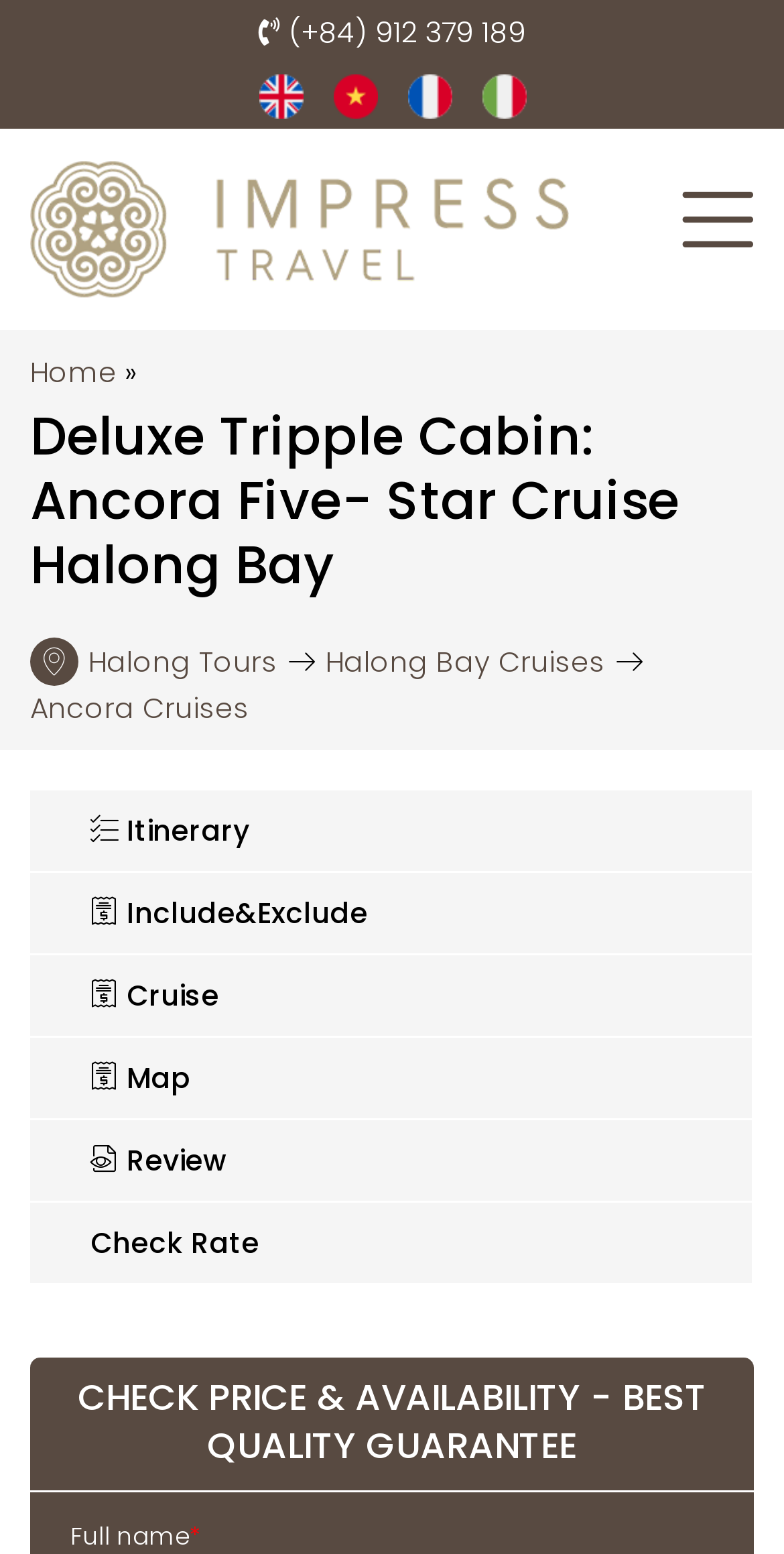From the element description: "Halong Bay Cruises", extract the bounding box coordinates of the UI element. The coordinates should be expressed as four float numbers between 0 and 1, in the order [left, top, right, bottom].

[0.415, 0.412, 0.772, 0.44]